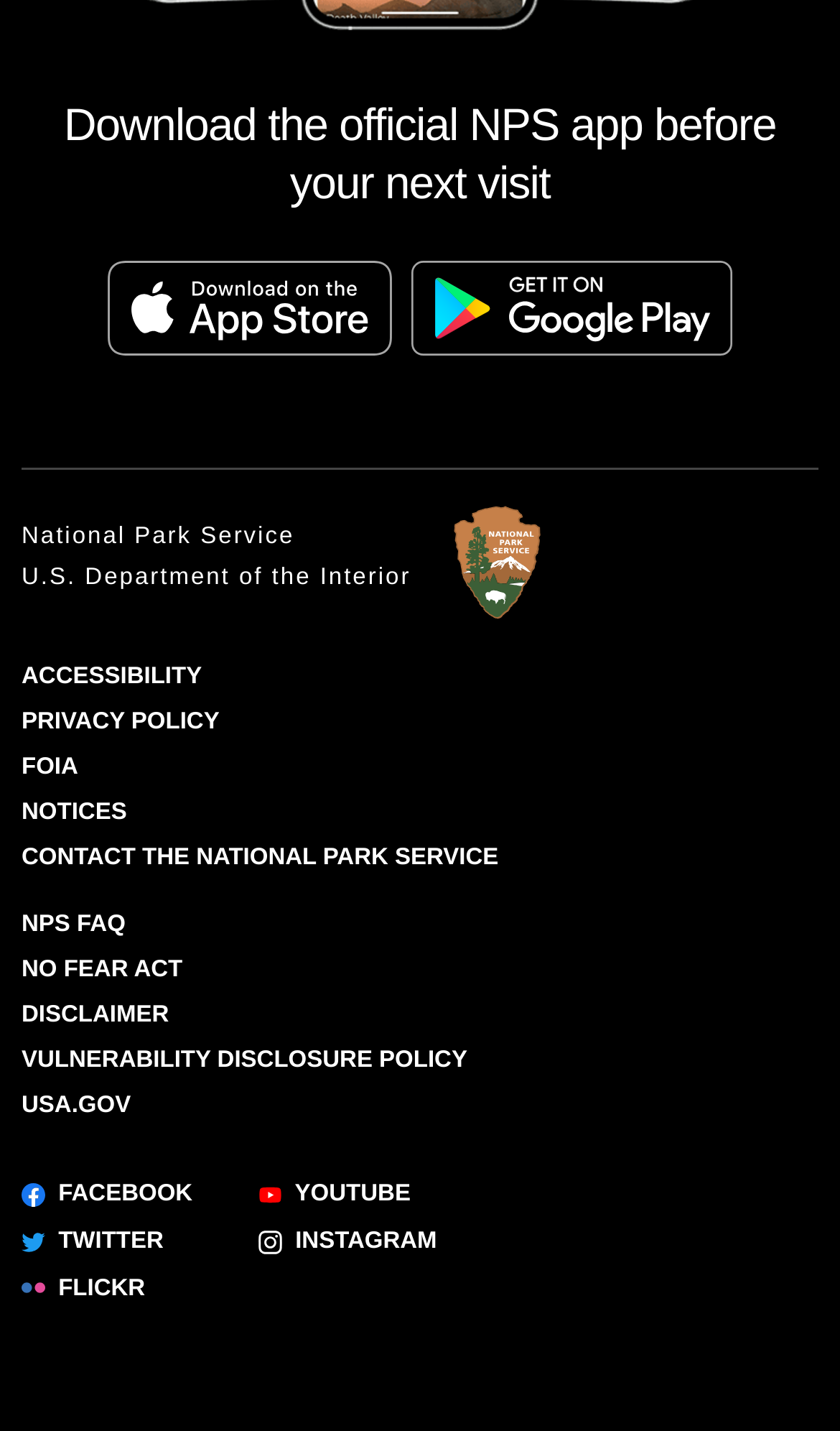Based on the provided description, "U.S. Department of the Interior", find the bounding box of the corresponding UI element in the screenshot.

[0.026, 0.39, 0.489, 0.419]